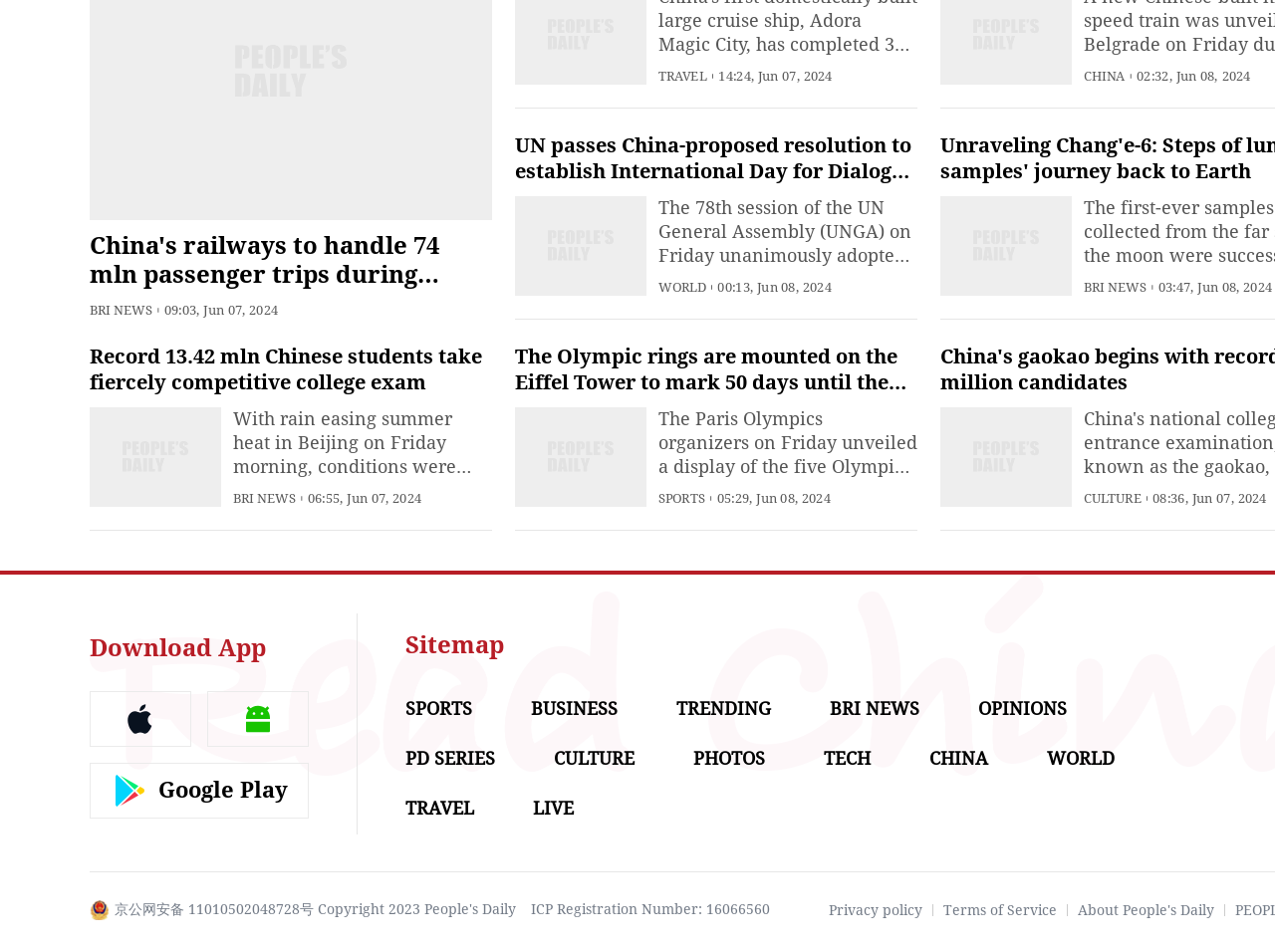Highlight the bounding box coordinates of the element you need to click to perform the following instruction: "Download the app."

[0.07, 0.666, 0.209, 0.695]